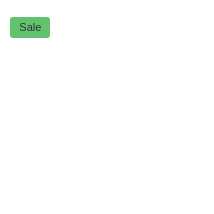Provide a one-word or short-phrase answer to the question:
What type of products are highlighted in the accompanying text?

Skylights and related products